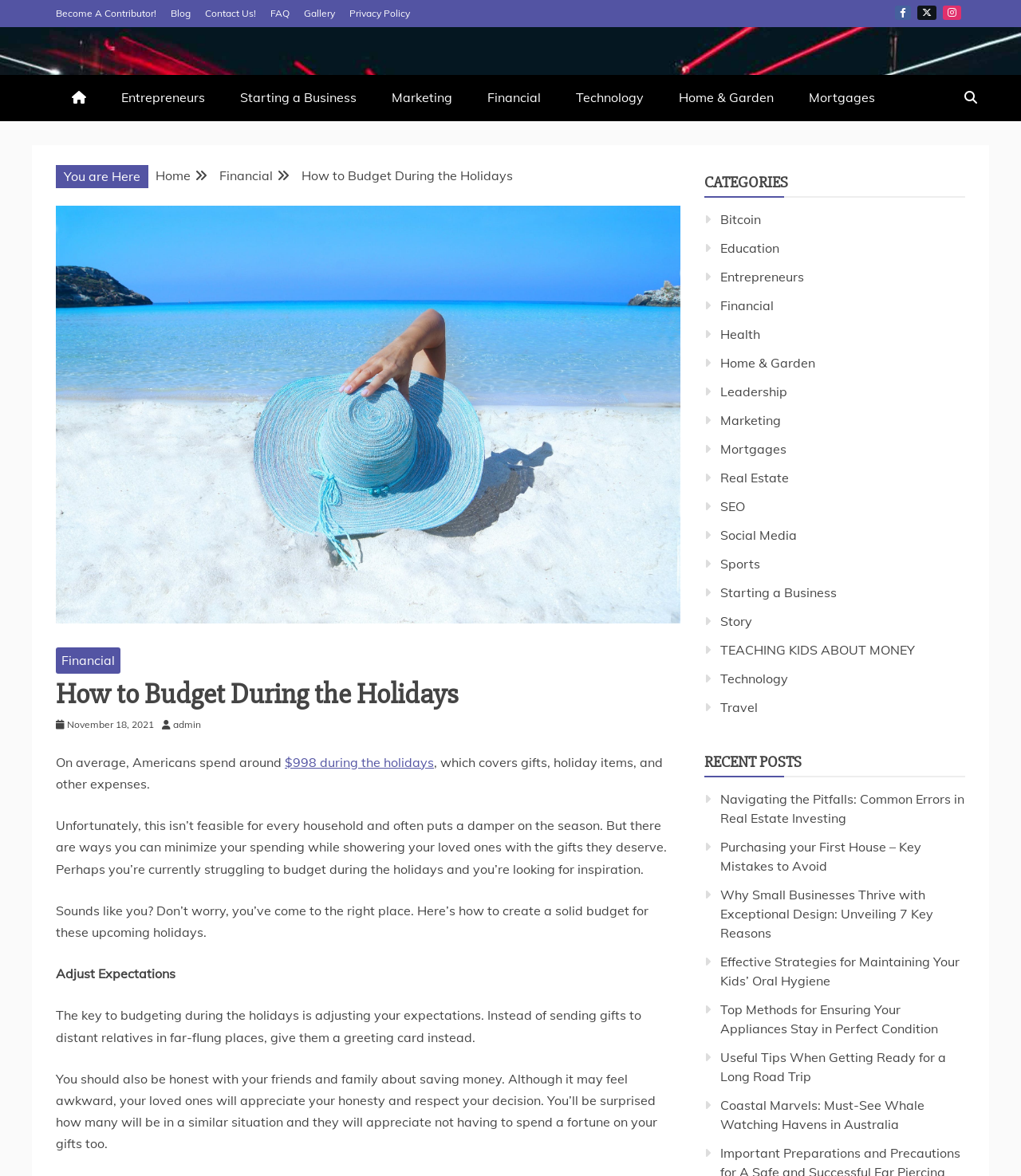What is the category of the current article?
Please use the visual content to give a single word or phrase answer.

Financial